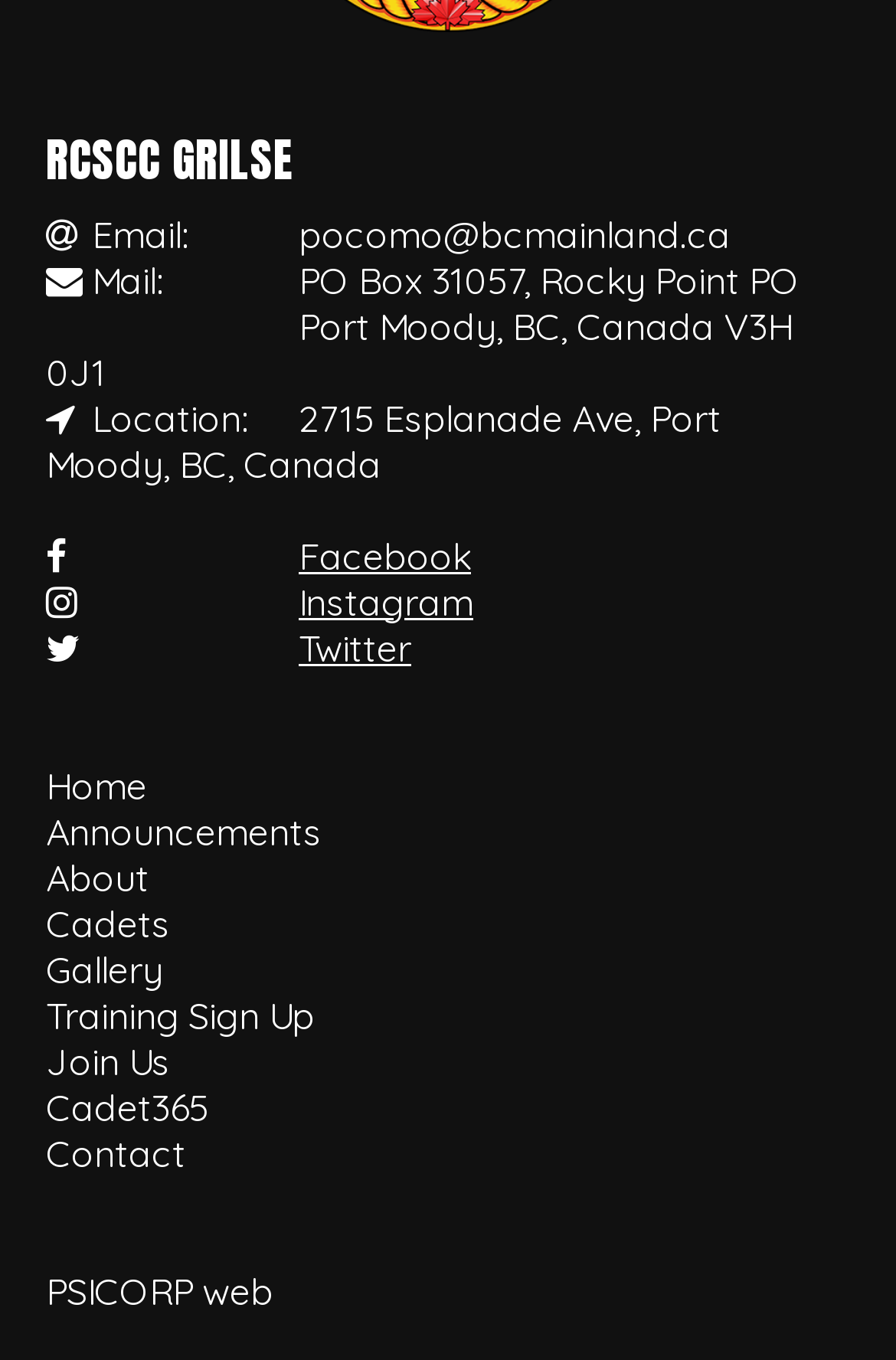What is the postal address?
Please provide a comprehensive answer to the question based on the webpage screenshot.

I found the postal address by looking at the 'Mail:' label and the corresponding text next to it, which is 'PO Box 31057, Rocky Point PO'.